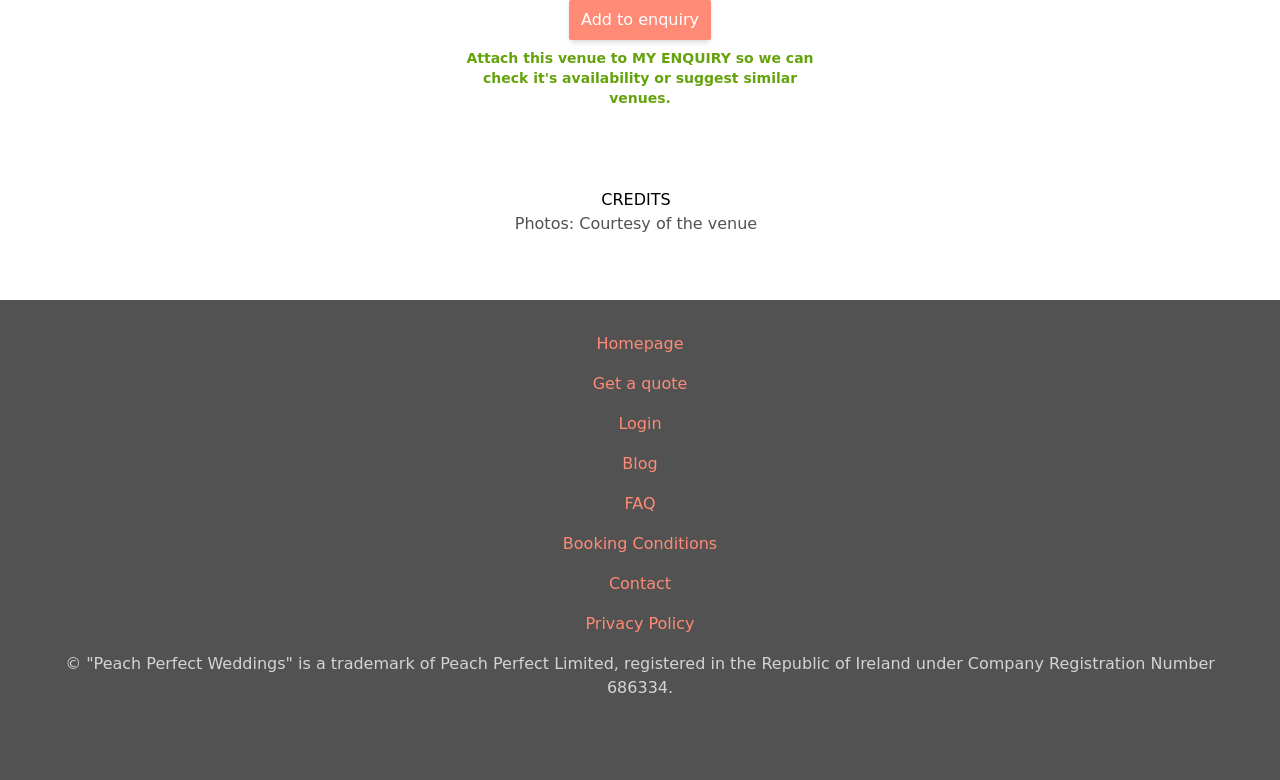Please identify the bounding box coordinates of the element I should click to complete this instruction: 'Get a quote'. The coordinates should be given as four float numbers between 0 and 1, like this: [left, top, right, bottom].

[0.463, 0.477, 0.537, 0.508]